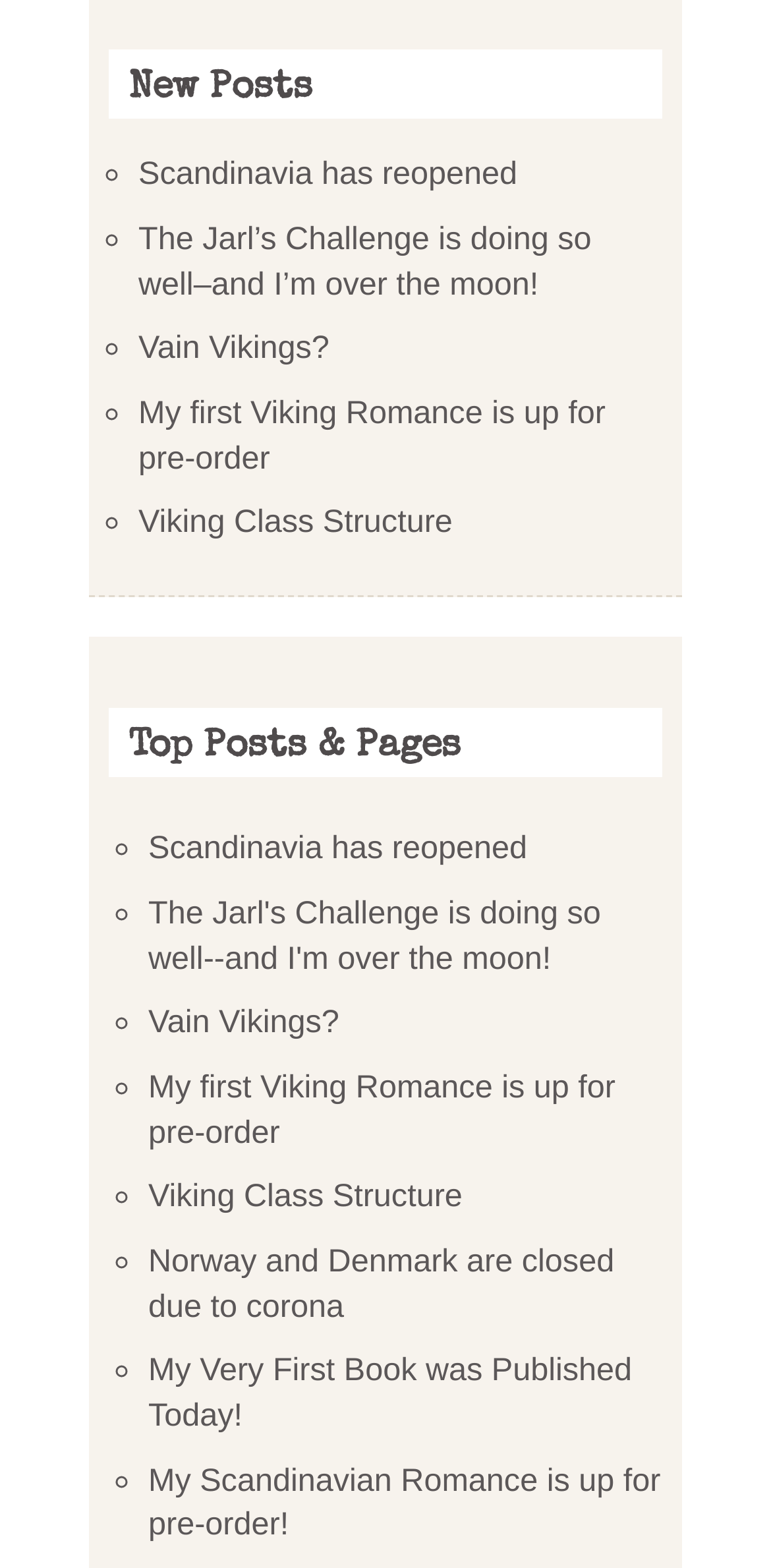Locate the bounding box coordinates of the clickable area needed to fulfill the instruction: "Read about Scandinavia reopening".

[0.179, 0.1, 0.671, 0.123]